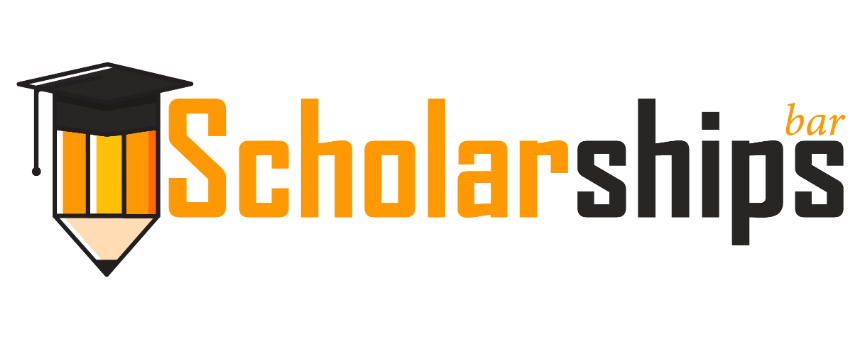What is the purpose of the Scholarships Bar?
Based on the screenshot, provide a one-word or short-phrase response.

Education and financial support